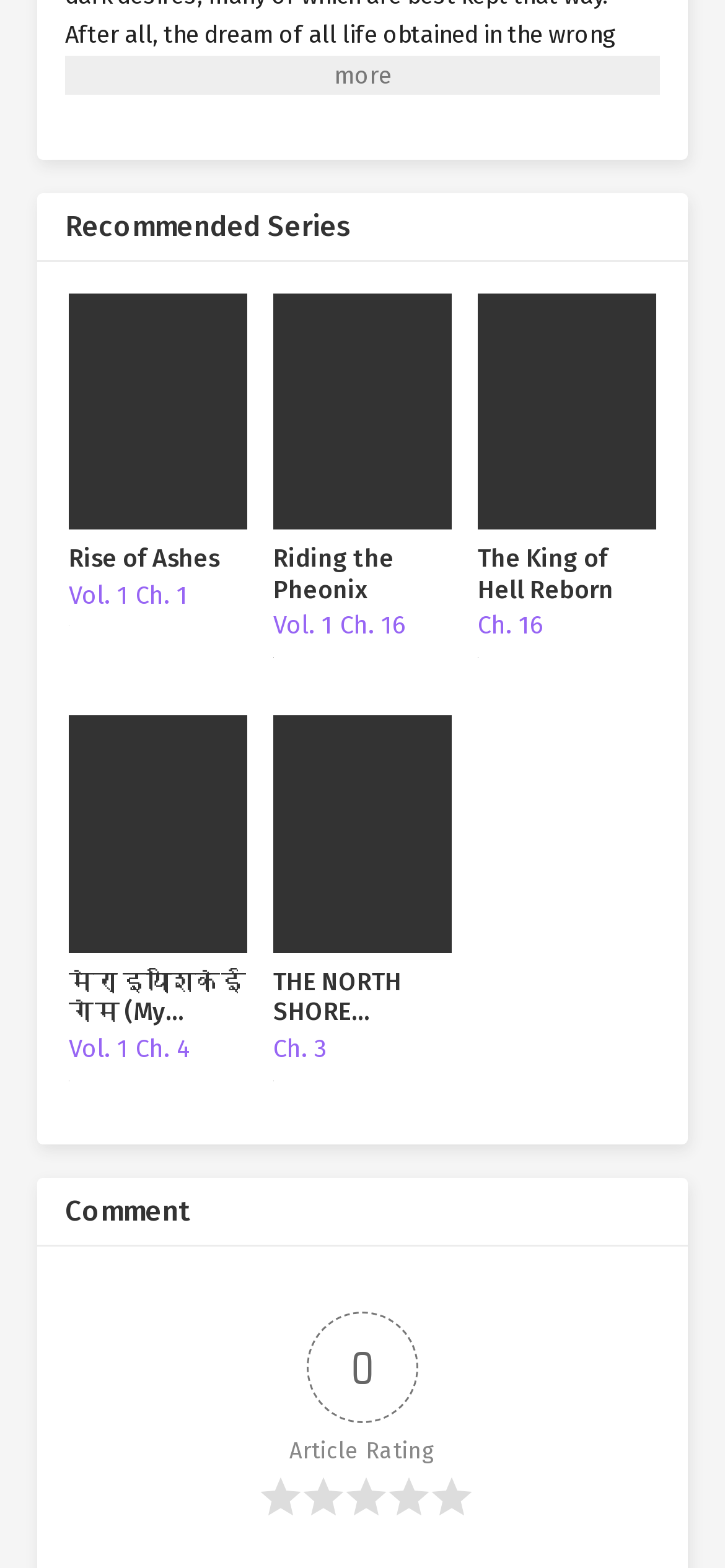Please identify the bounding box coordinates of where to click in order to follow the instruction: "Read the 'THE NORTH SHORE MYSTERY' article".

[0.377, 0.456, 0.623, 0.7]